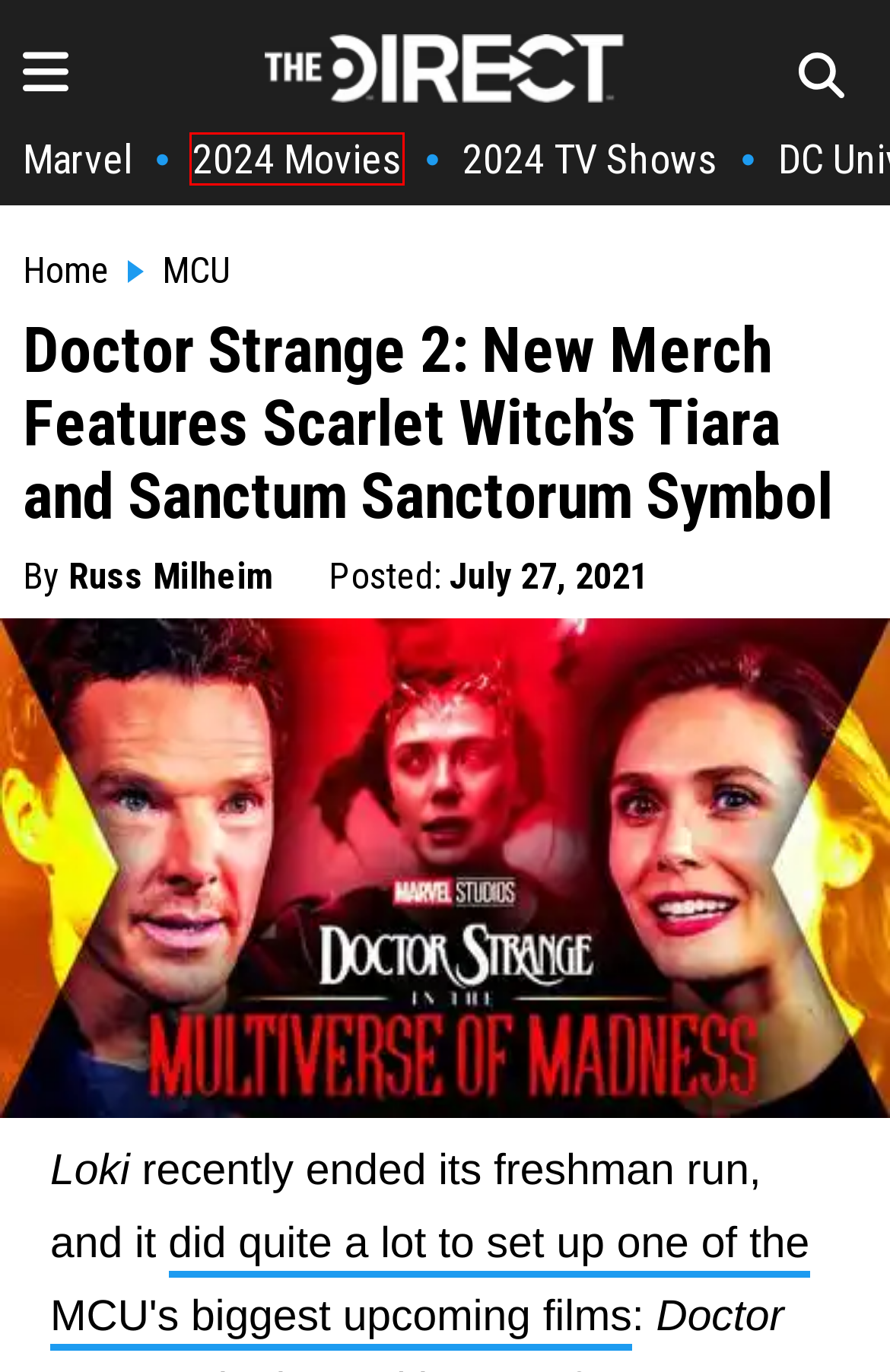You are presented with a screenshot of a webpage that includes a red bounding box around an element. Determine which webpage description best matches the page that results from clicking the element within the red bounding box. Here are the candidates:
A. Doctor Strange 2: New Promo Poster Shows Scarlet Witch With Superhero Team
B. Loki Director Explains Finale's Confusing Collapse of the Sacred Timeline
C. MCU News | Marvel Cinematic Universe Latest Rumors
D. New TV Series Coming Out: Every Release Date and Streaming Platform For 2024 | The Direct
E. New Movies Coming Out: Upcoming Movie Release Dates for 2024 and Beyond | The Direct
F. DC Comic Universe Movie News & Rumors | The Direct
G. Star Wars Universe News & Rumors | Latest Updates Today
H. The Direct | Breaking News for Entertainment Pop Culture

E